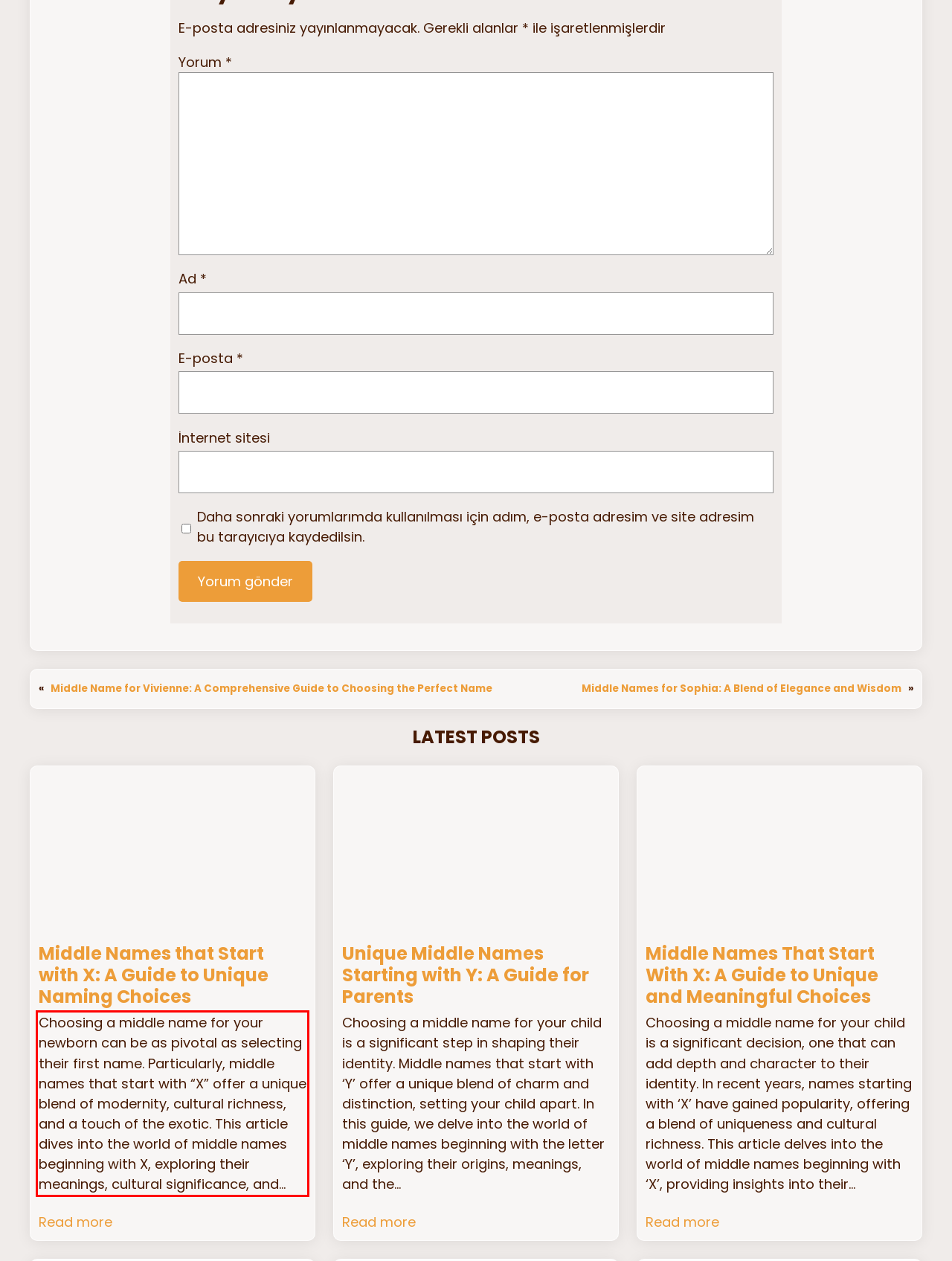Within the screenshot of a webpage, identify the red bounding box and perform OCR to capture the text content it contains.

Choosing a middle name for your newborn can be as pivotal as selecting their first name. Particularly, middle names that start with “X” offer a unique blend of modernity, cultural richness, and a touch of the exotic. This article dives into the world of middle names beginning with X, exploring their meanings, cultural significance, and…